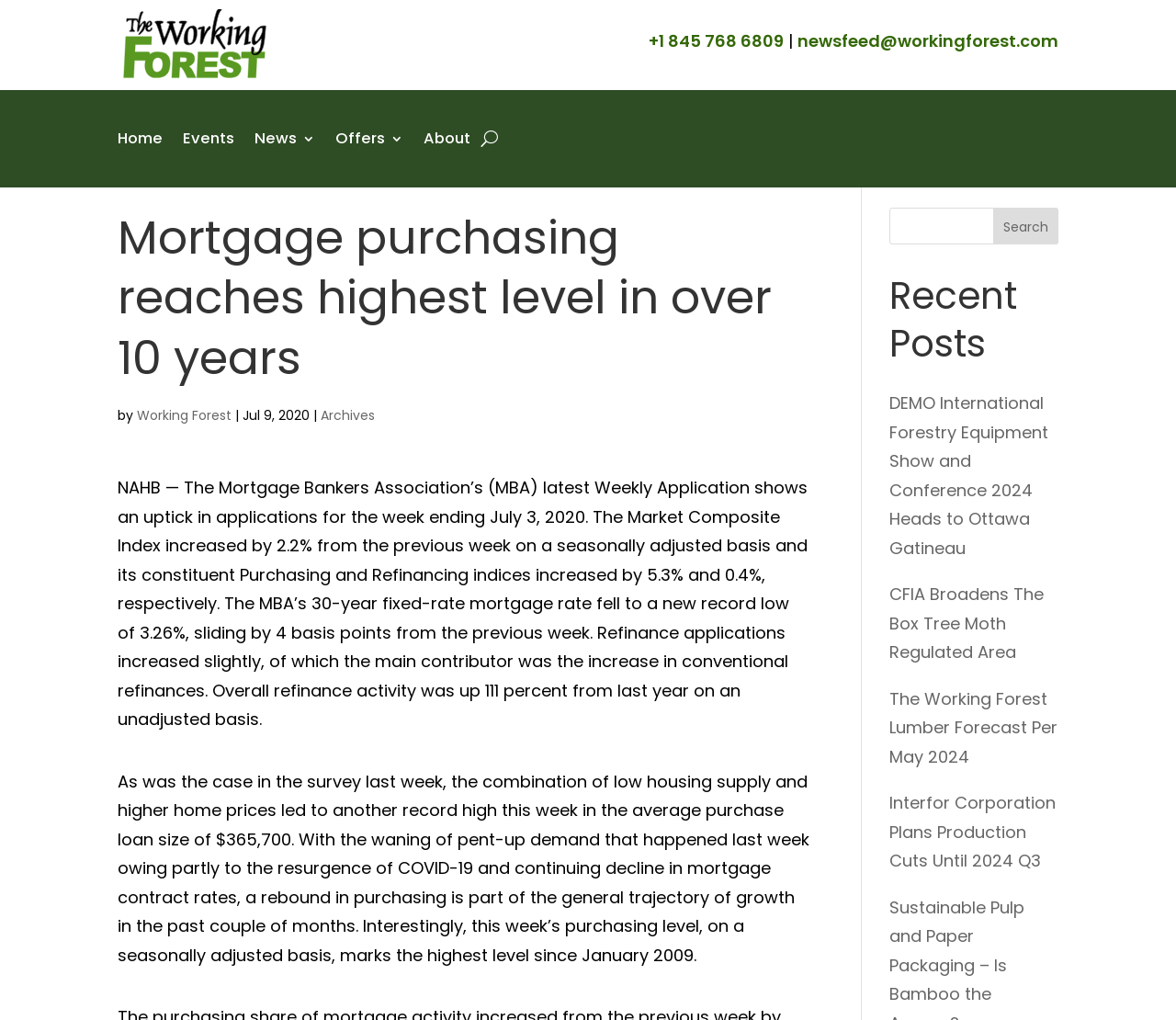Pinpoint the bounding box coordinates of the clickable element to carry out the following instruction: "Click the 'Previous' link."

None